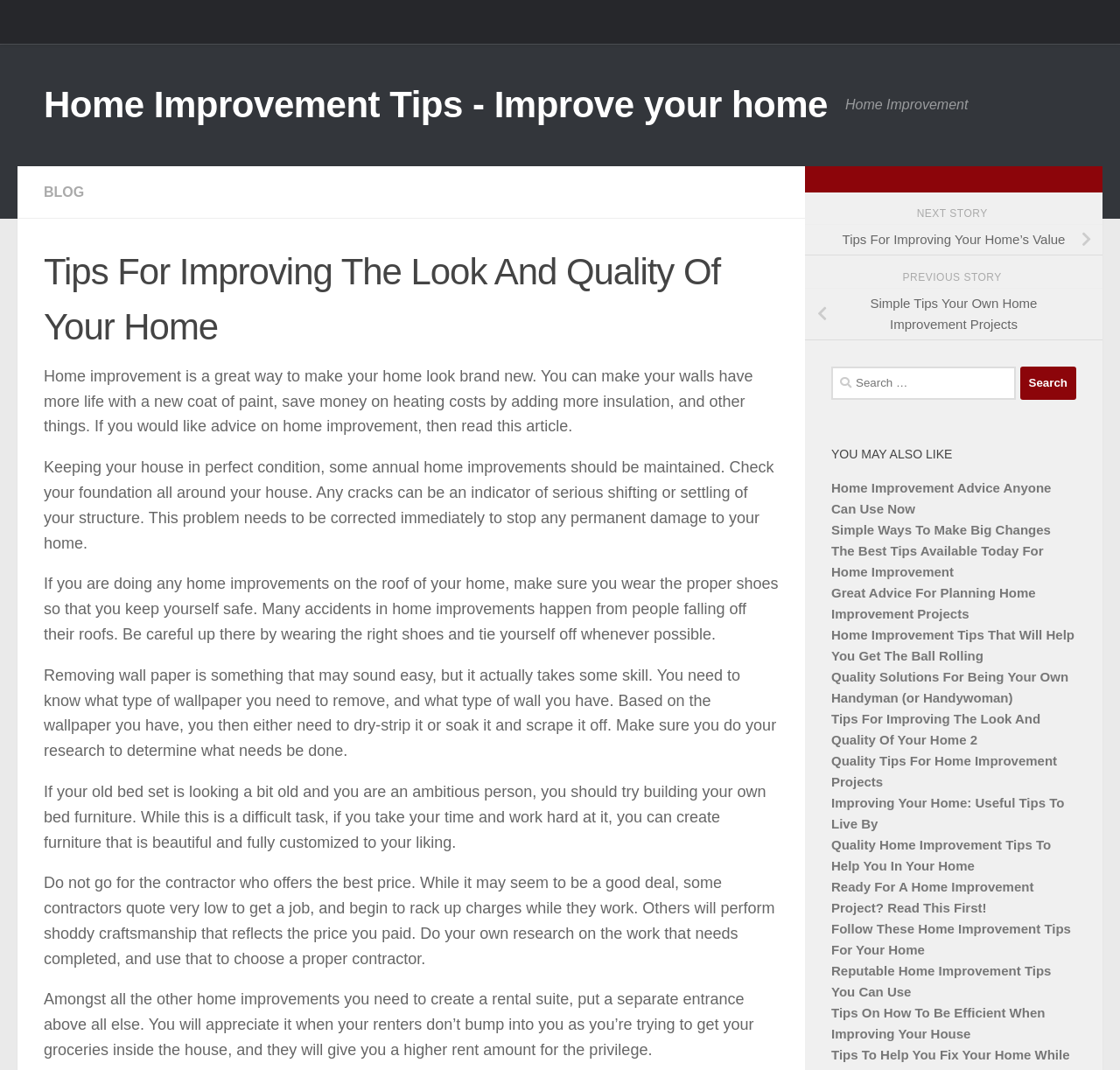What should you do if you find cracks in your home's foundation?
Using the details shown in the screenshot, provide a comprehensive answer to the question.

According to the webpage, if you find cracks in your home's foundation, you should correct it immediately to stop any permanent damage to your home. This is mentioned in one of the articles on the webpage.